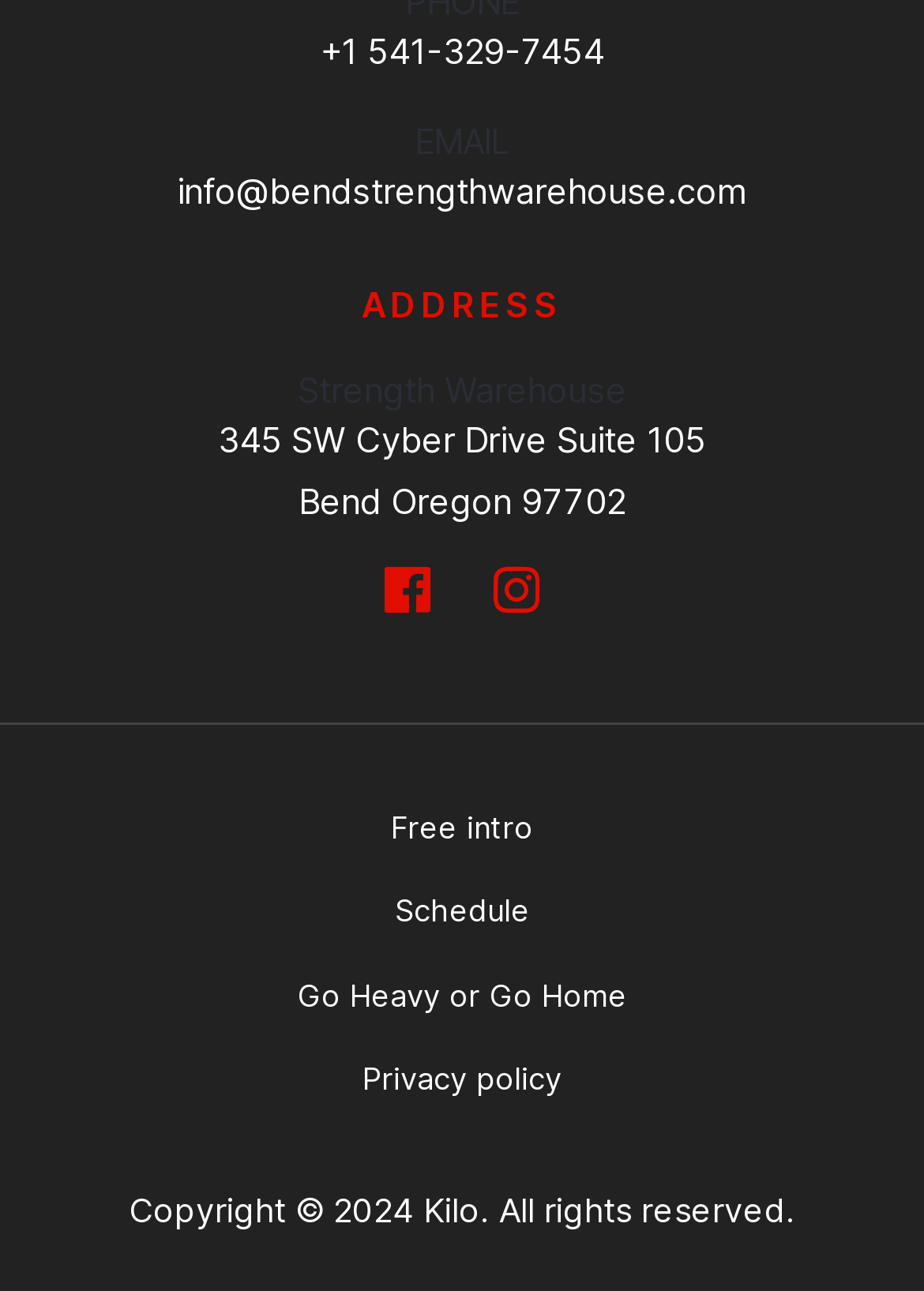Please identify the bounding box coordinates of where to click in order to follow the instruction: "View schedule".

[0.427, 0.674, 0.573, 0.739]